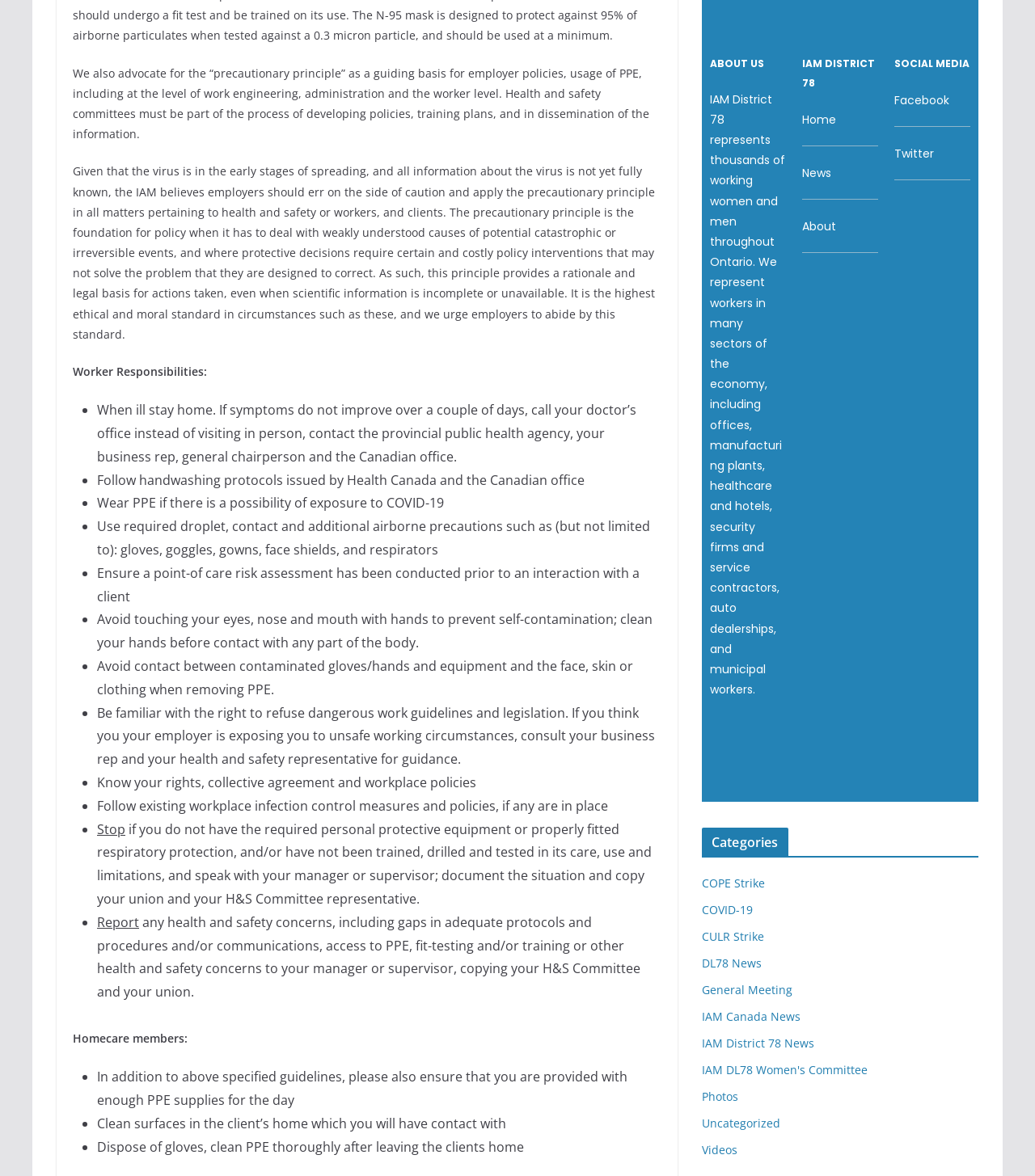Please identify the bounding box coordinates of the element on the webpage that should be clicked to follow this instruction: "Click on the 'About' link". The bounding box coordinates should be given as four float numbers between 0 and 1, formatted as [left, top, right, bottom].

[0.775, 0.186, 0.808, 0.199]